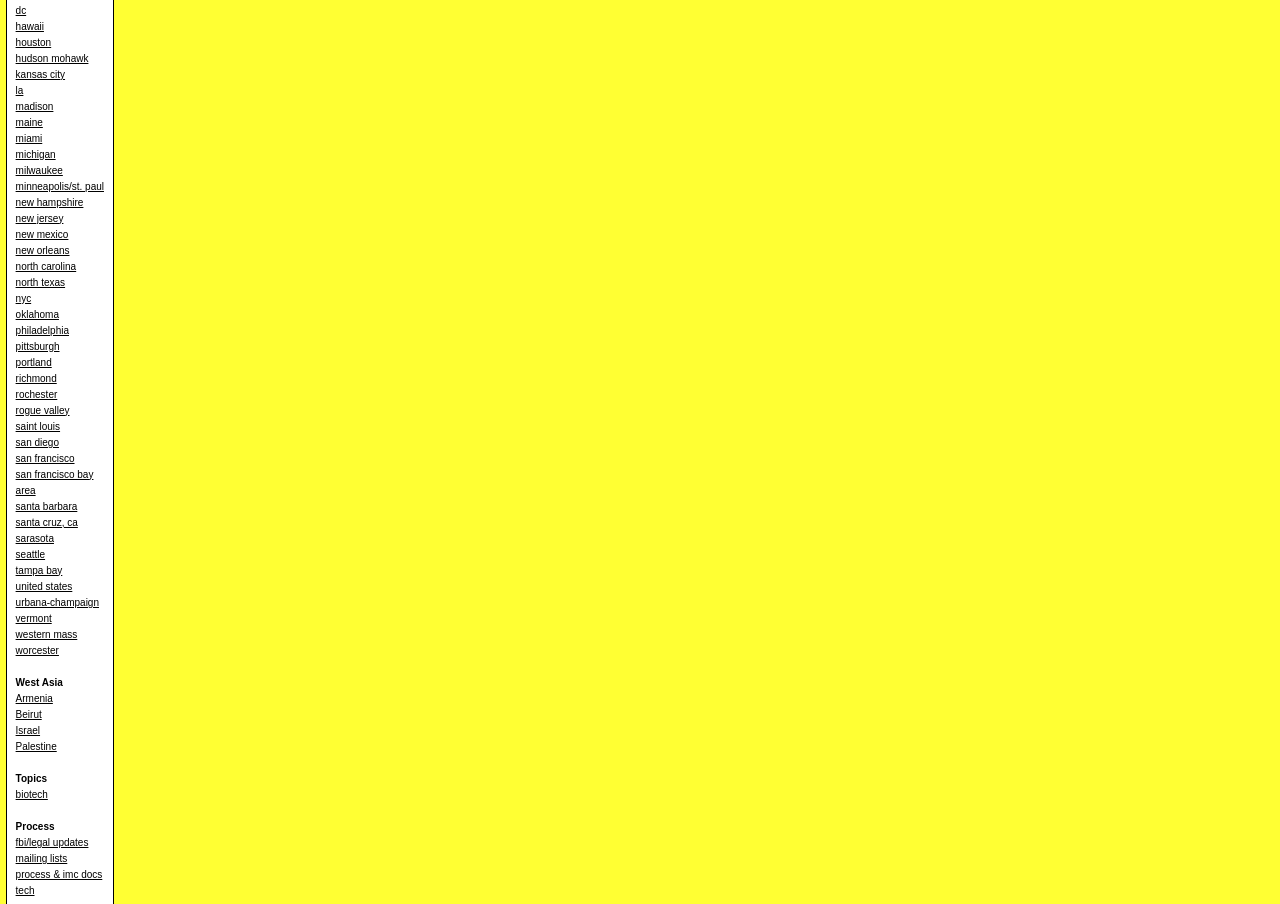Please specify the bounding box coordinates of the element that should be clicked to execute the given instruction: 'Explore the topic of biotech'. Ensure the coordinates are four float numbers between 0 and 1, expressed as [left, top, right, bottom].

[0.012, 0.872, 0.037, 0.885]